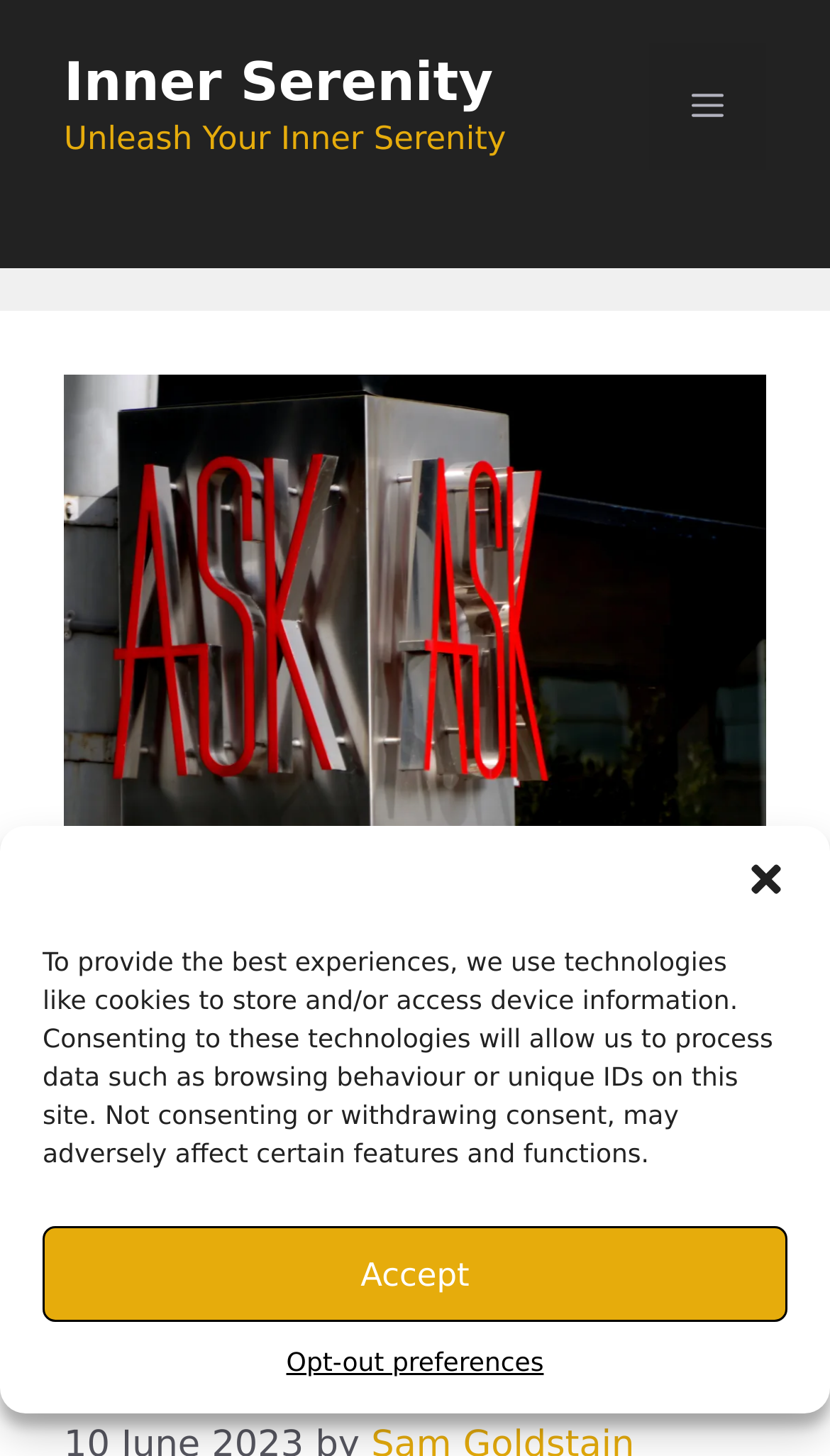From the details in the image, provide a thorough response to the question: What is the name of the website?

I determined the name of the website by looking at the banner element at the top of the webpage, which contains a link with the text 'Inner Serenity'.